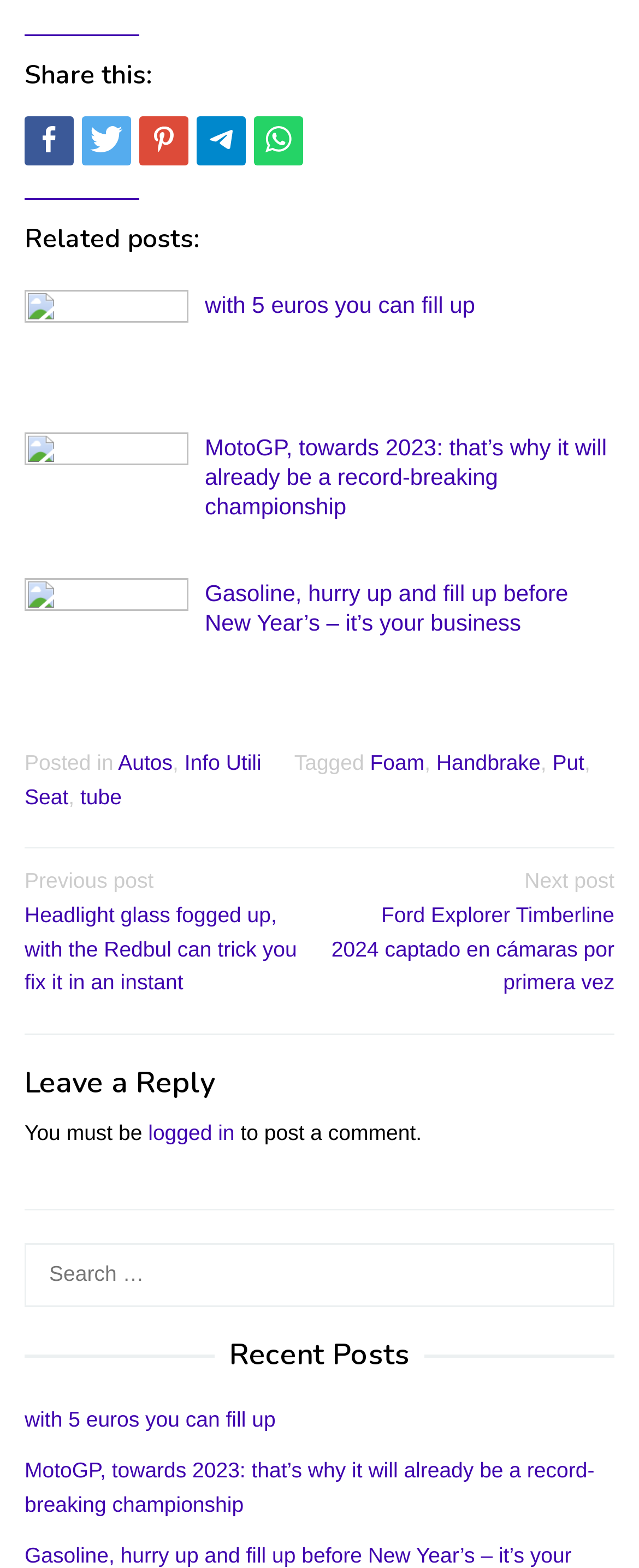Please indicate the bounding box coordinates of the element's region to be clicked to achieve the instruction: "View related post about MotoGP". Provide the coordinates as four float numbers between 0 and 1, i.e., [left, top, right, bottom].

[0.321, 0.277, 0.95, 0.332]